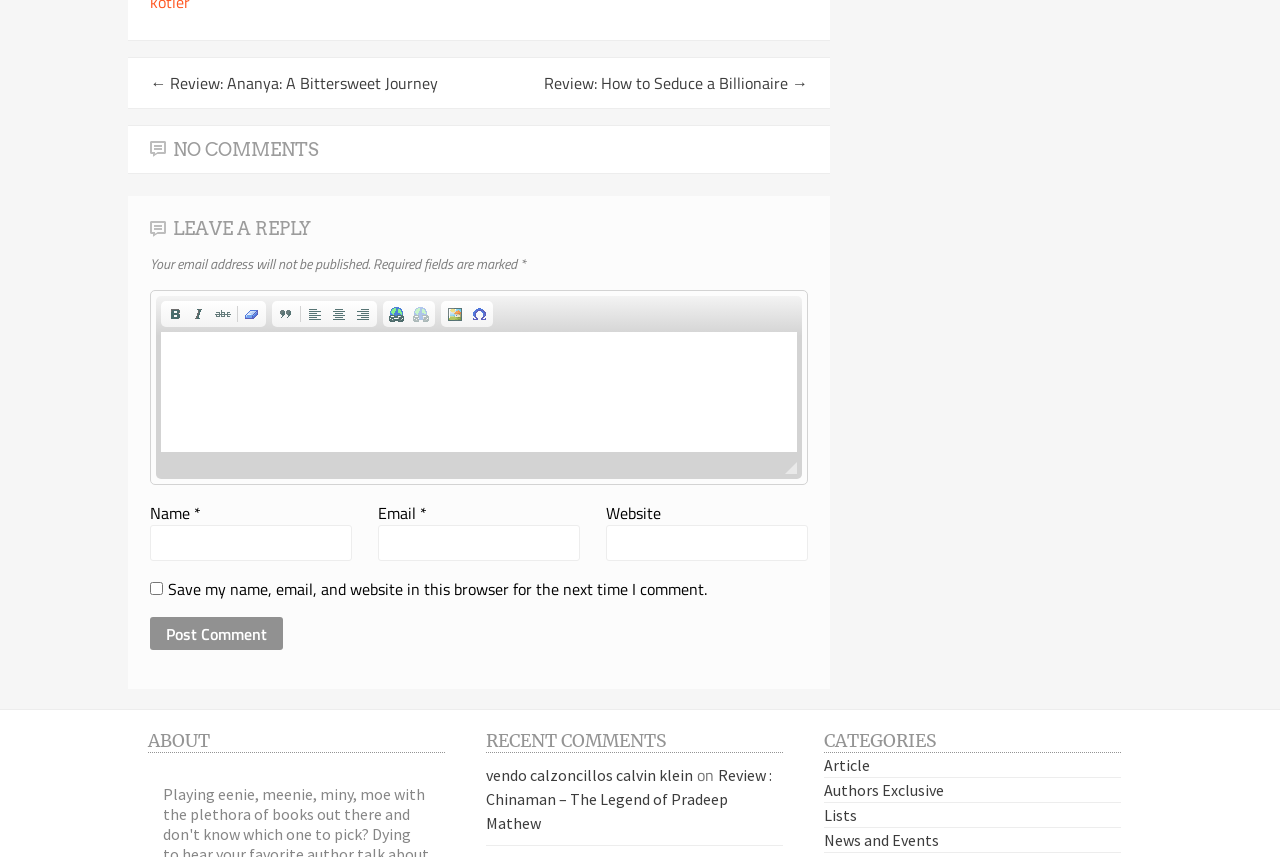Find the bounding box coordinates of the clickable area that will achieve the following instruction: "Click the 'Review: Ananya: A Bittersweet Journey' link".

[0.117, 0.082, 0.342, 0.11]